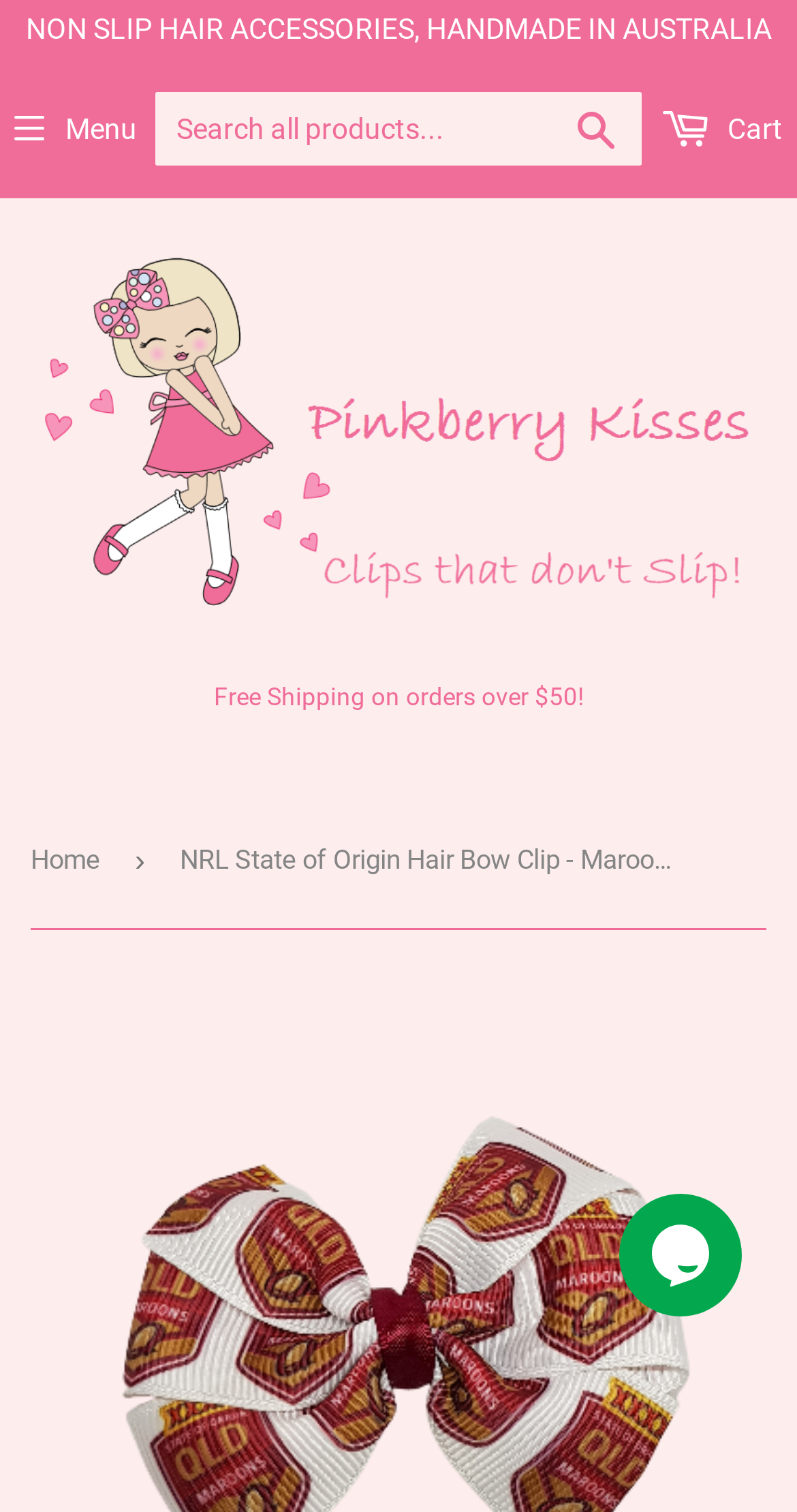Using the element description provided, determine the bounding box coordinates in the format (top-left x, top-left y, bottom-right x, bottom-right y). Ensure that all values are floating point numbers between 0 and 1. Element description: Cart 0

[0.825, 0.057, 0.982, 0.114]